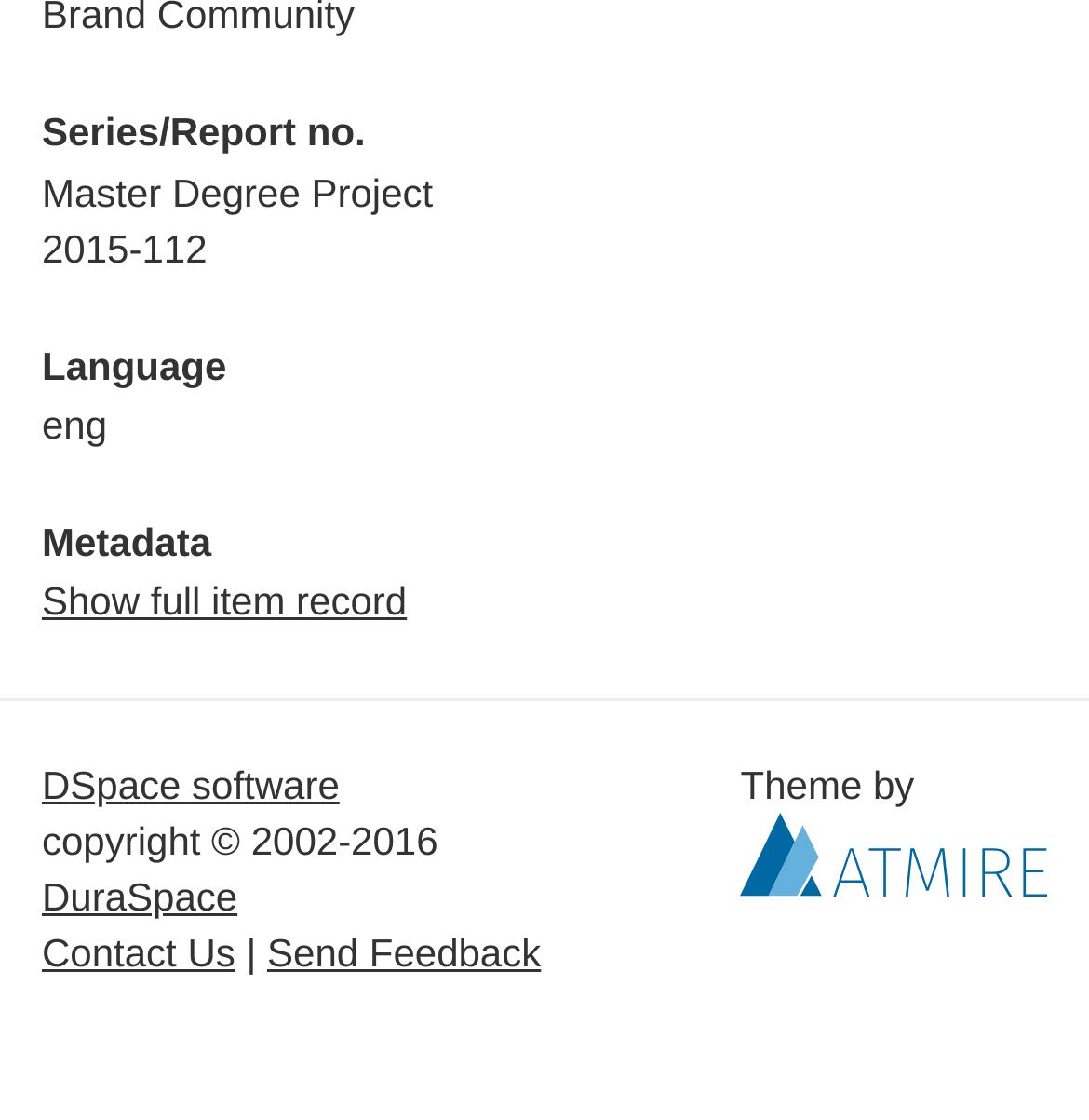What is the language of the metadata?
Provide a one-word or short-phrase answer based on the image.

eng